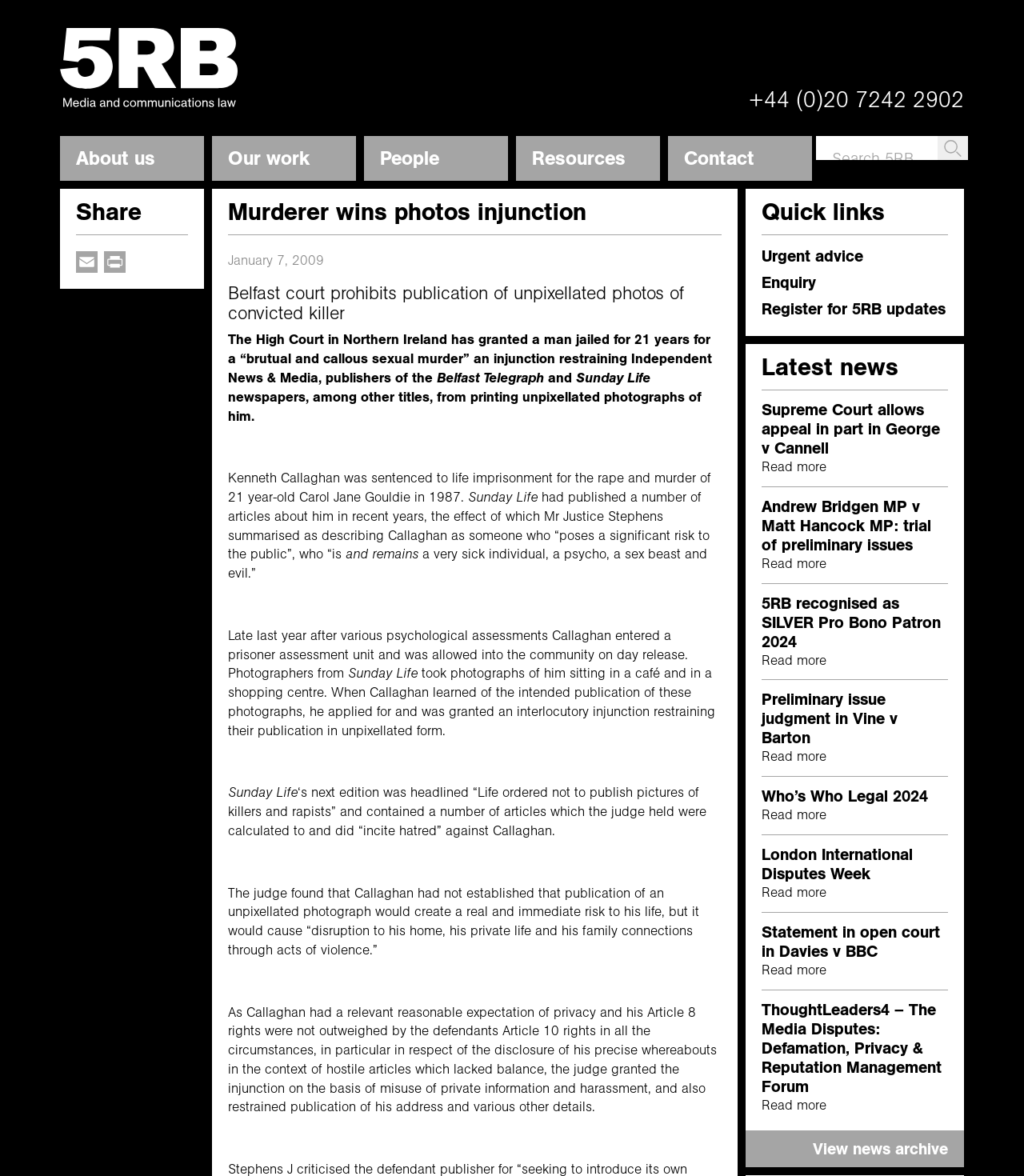Indicate the bounding box coordinates of the element that must be clicked to execute the instruction: "Share the article". The coordinates should be given as four float numbers between 0 and 1, i.e., [left, top, right, bottom].

[0.074, 0.169, 0.184, 0.2]